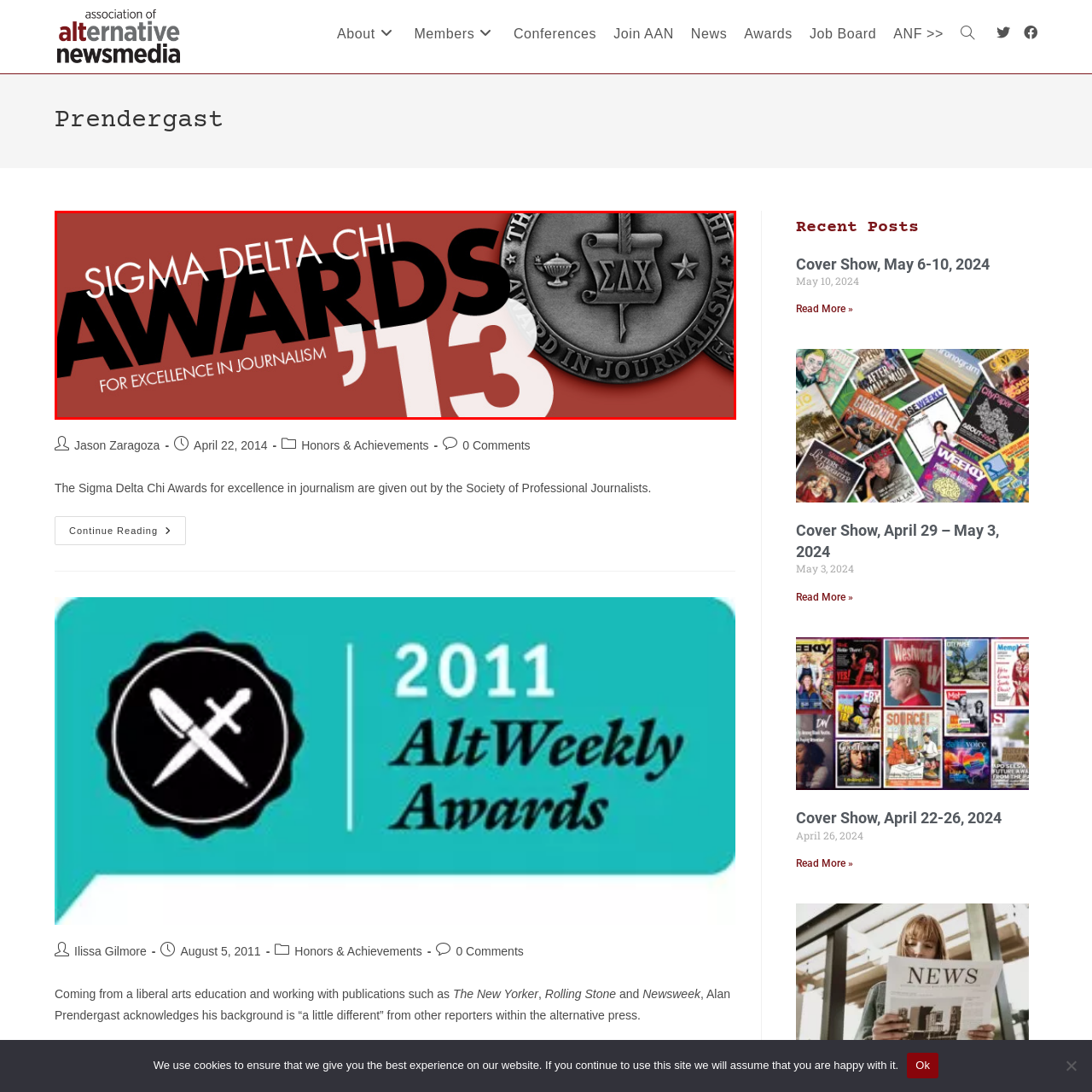Offer a detailed account of what is shown inside the red bounding box.

The image showcases the "Sigma Delta Chi Awards" for the year 2013, celebrating excellence in journalism. Prominently displayed, the bold text "AWARDS" emphasizes the significance of the event, while the phrase "FOR EXCELLENCE IN JOURNALISM" underscores the prestigious nature of the accolades. Accompanying this text is a detailed depiction of the Sigma Delta Chi medal, which features symbolic imagery including the Greek letters ΣΔΧ, indicative of the organization’s heritage and values. The background is a striking red, contrasting with the text and medal, embodying a sense of honor and recognition for outstanding journalistic achievement. This image reflects the commitment to upholding high standards in journalism and the celebration of those who excel within the field.